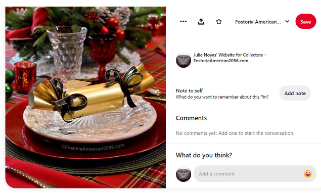What is the color of the tablecloth?
Provide a comprehensive and detailed answer to the question.

The caption describes the festive decorations surrounding the plate, including a vibrant red tablecloth, which sets a joyful seasonal atmosphere.